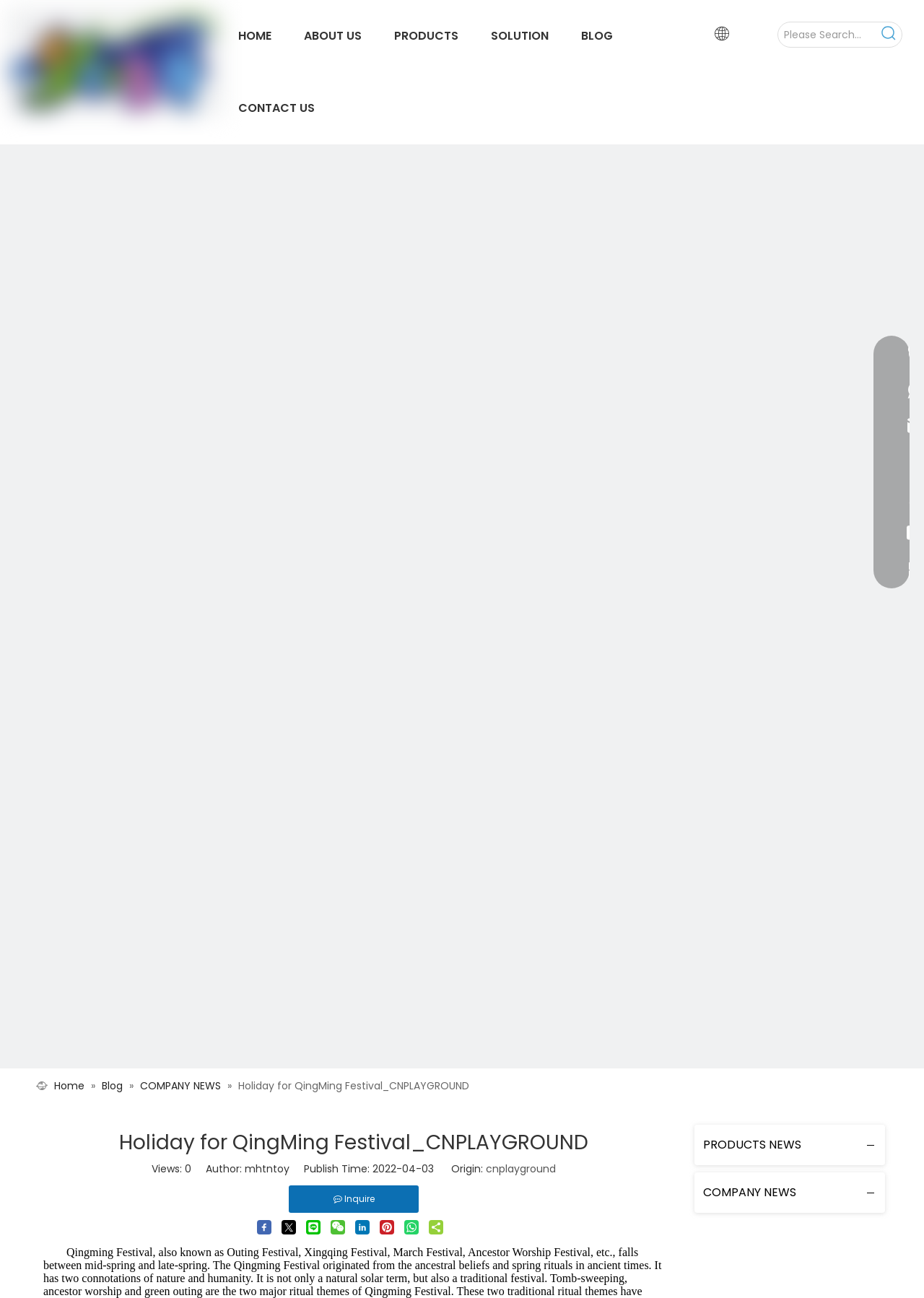Using the description "Sophisticated Software", locate and provide the bounding box of the UI element.

None